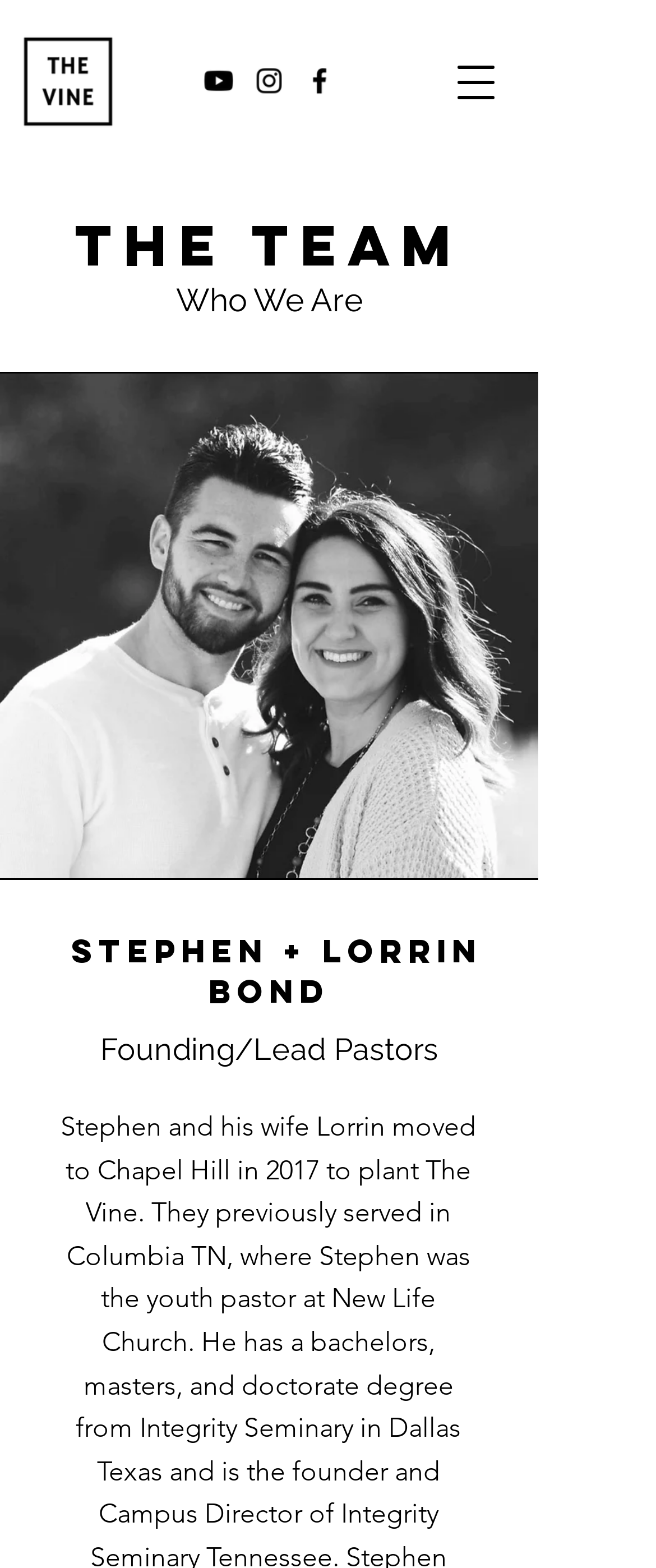What is the section below the team title about?
From the screenshot, supply a one-word or short-phrase answer.

Who We Are